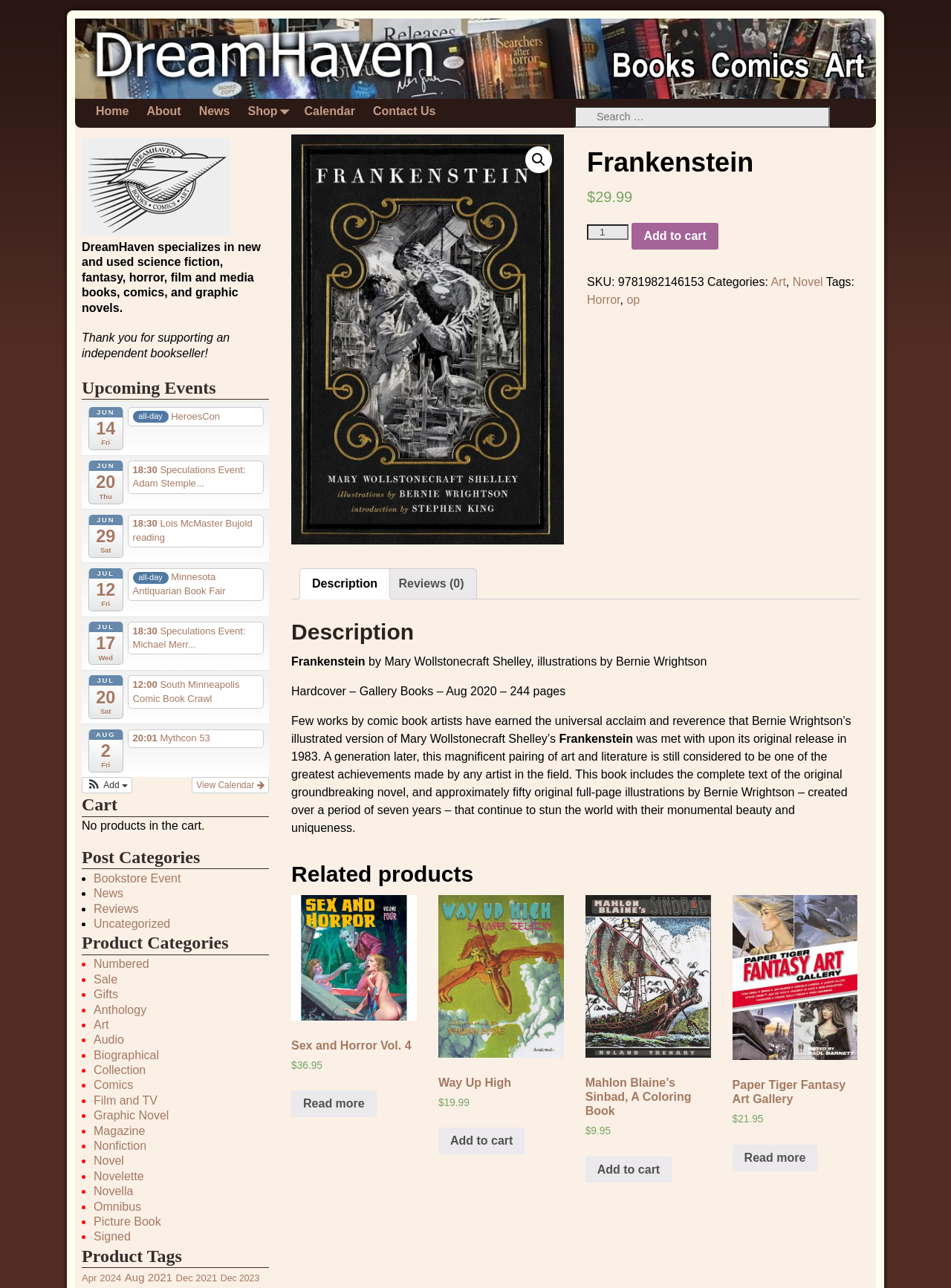Please locate the bounding box coordinates for the element that should be clicked to achieve the following instruction: "Subscribe to the newsletter". Ensure the coordinates are given as four float numbers between 0 and 1, i.e., [left, top, right, bottom].

None